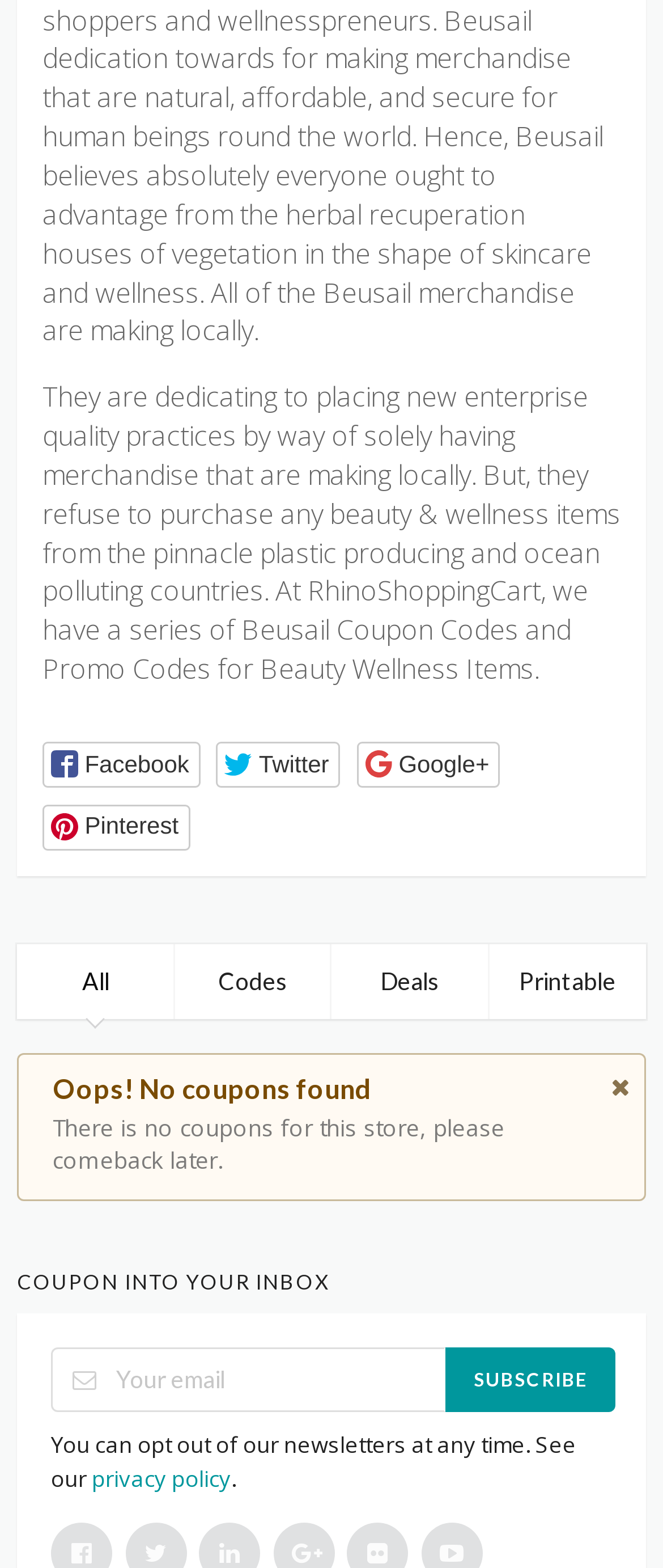Give a short answer using one word or phrase for the question:
What is the purpose of the 'SUBSCRIBE' button?

Subscribe to newsletter